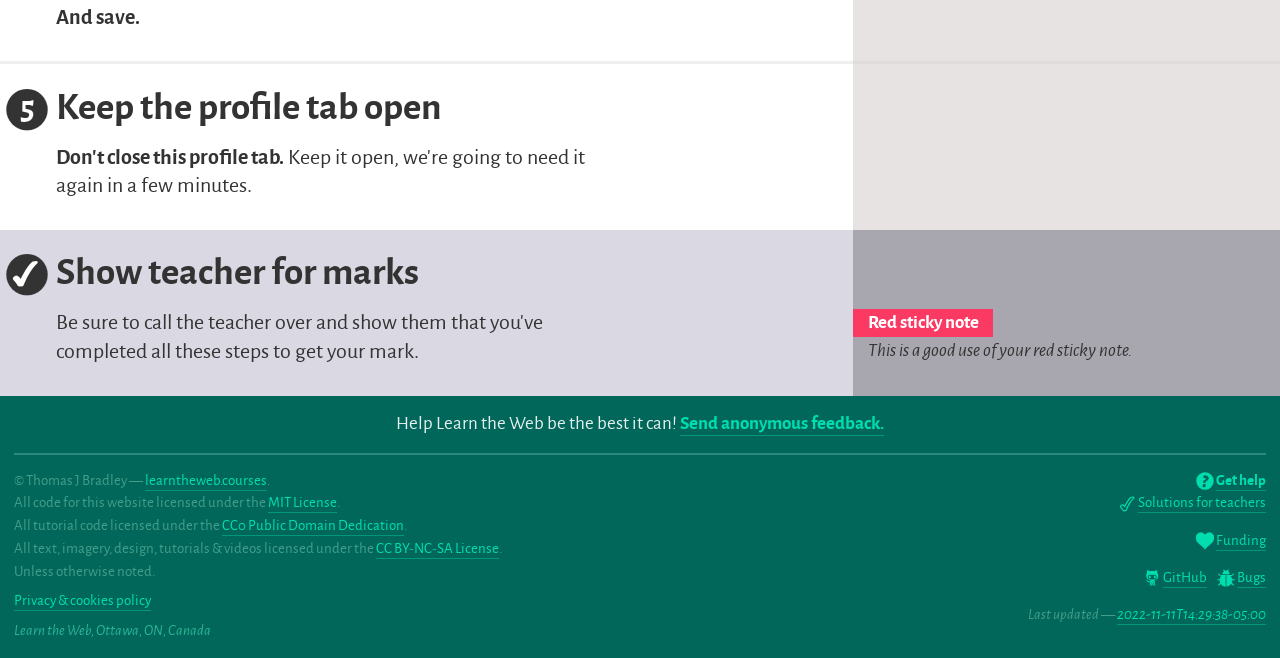Can you pinpoint the bounding box coordinates for the clickable element required for this instruction: "Click 'Get help'"? The coordinates should be four float numbers between 0 and 1, i.e., [left, top, right, bottom].

[0.598, 0.714, 0.989, 0.748]